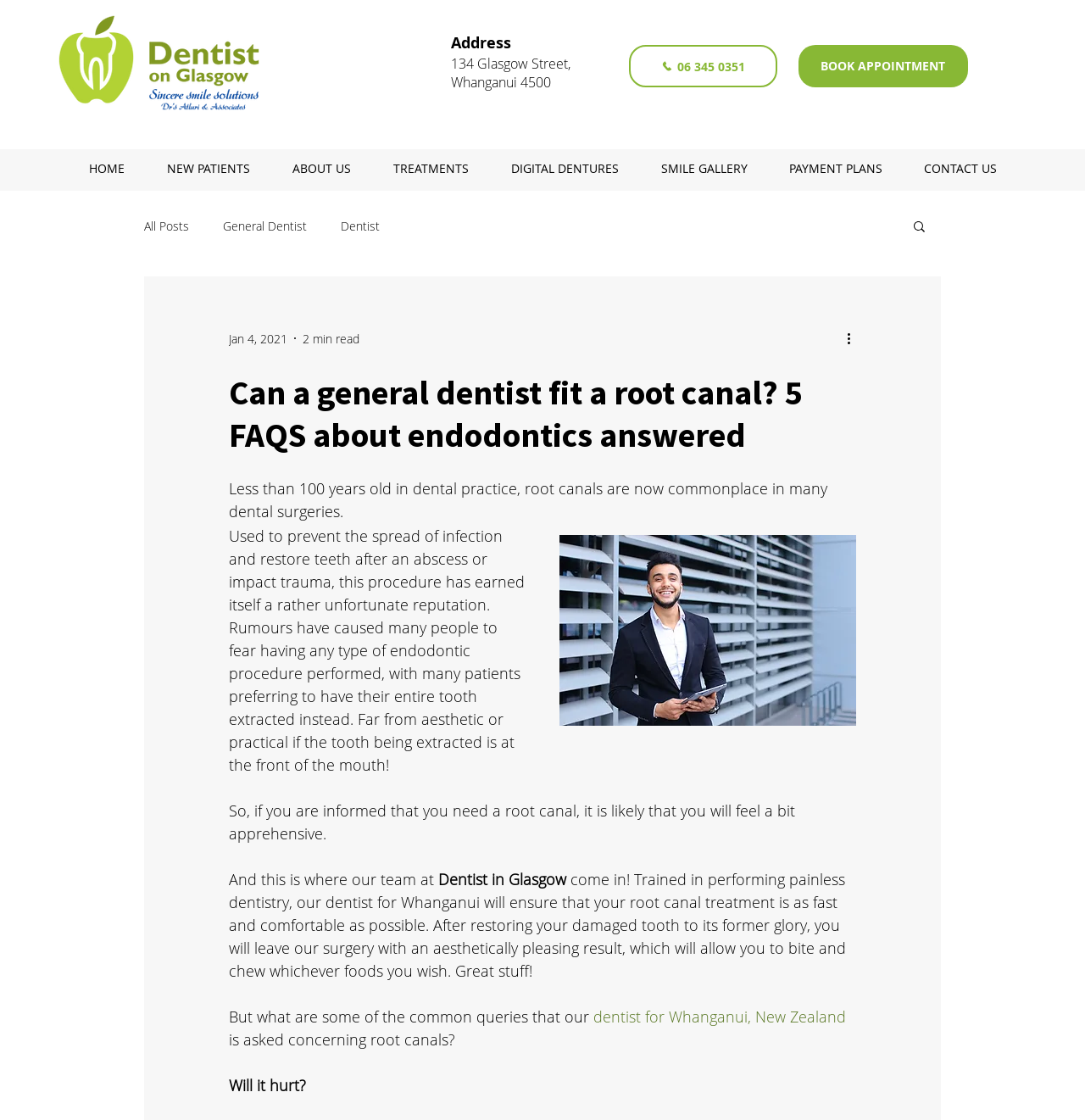What is the name of the dentist?
Refer to the screenshot and respond with a concise word or phrase.

Dentist On Glasgow